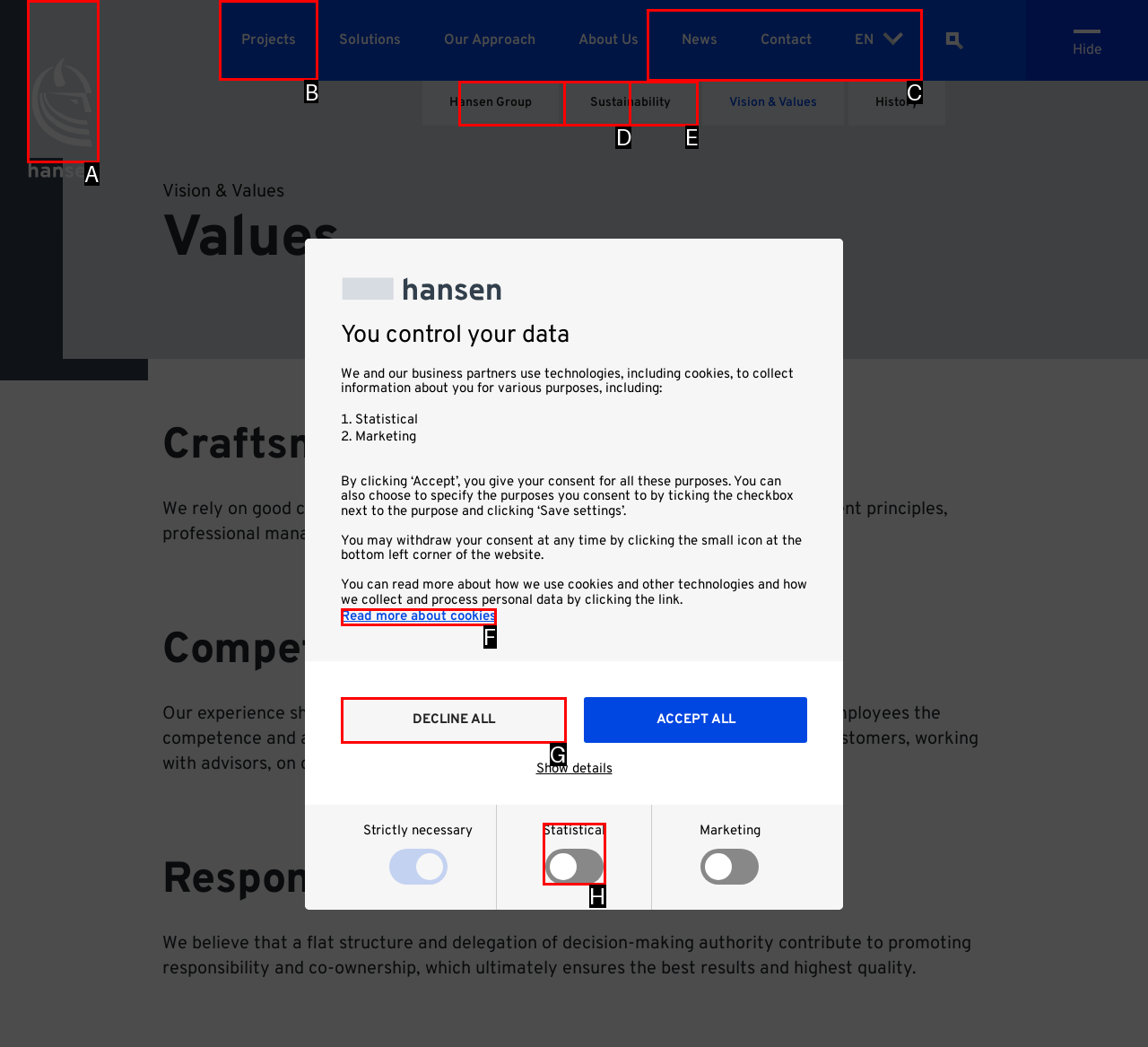Determine which HTML element to click on in order to complete the action: Go to Projects.
Reply with the letter of the selected option.

B